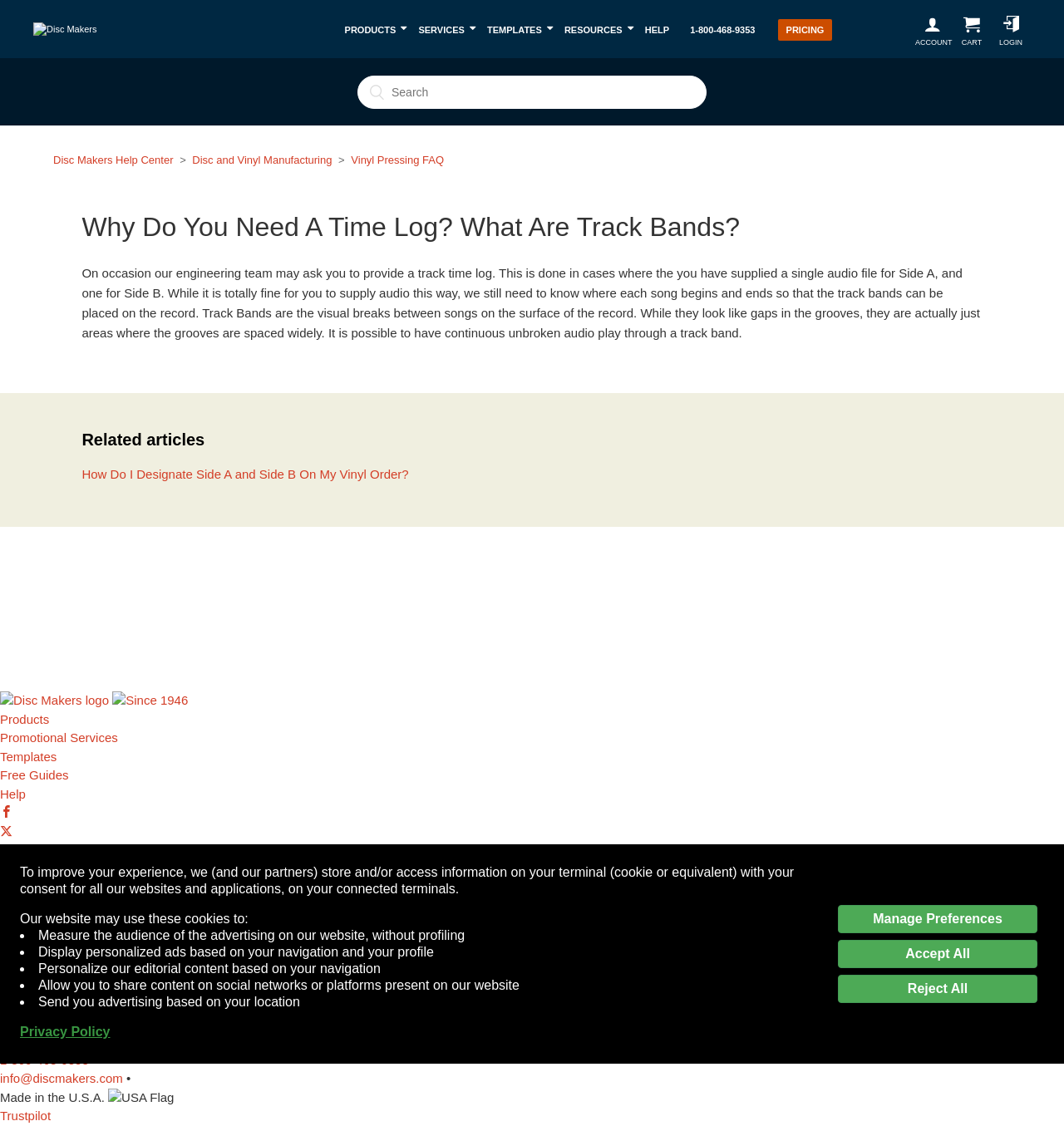Using the provided element description, identify the bounding box coordinates as (top-left x, top-left y, bottom-right x, bottom-right y). Ensure all values are between 0 and 1. Description: Templates

[0.453, 0.0, 0.525, 0.037]